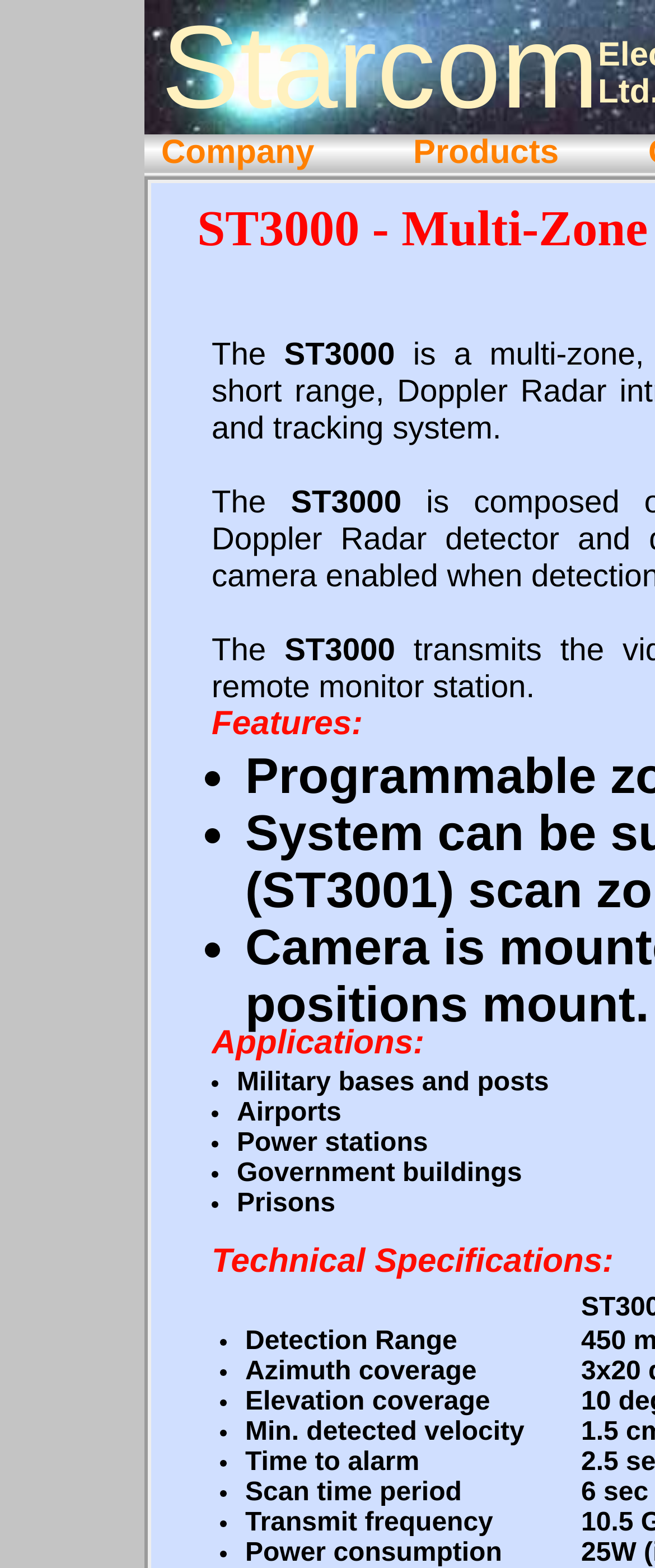Explain the webpage's design and content in an elaborate manner.

The webpage is about the ST3000 product from Starcom Electronics Ltd. At the top, there are two static text elements, "Company" and "Products", which are likely part of the website's navigation menu. Below these elements, there are two layout tables, one on the left and one on the right, which contain empty cells.

The main content of the webpage starts with a heading that reads "The ST3000" followed by a brief description. Below this heading, there are two sections: "Features" and "Applications". The "Features" section consists of a list of seven bullet points, each represented by a list marker ("•") followed by a brief description of the feature.

The "Applications" section also consists of a list of five bullet points, each representing a different application of the ST3000 product, such as military bases, airports, and government buildings.

Further down the page, there is a section titled "Technical Specifications", which lists various technical details of the product, including detection range, azimuth coverage, elevation coverage, and more. This section also consists of a list of bullet points, each represented by a list marker ("•") followed by a brief description of the technical specification.

Overall, the webpage provides an overview of the ST3000 product, its features, applications, and technical specifications.